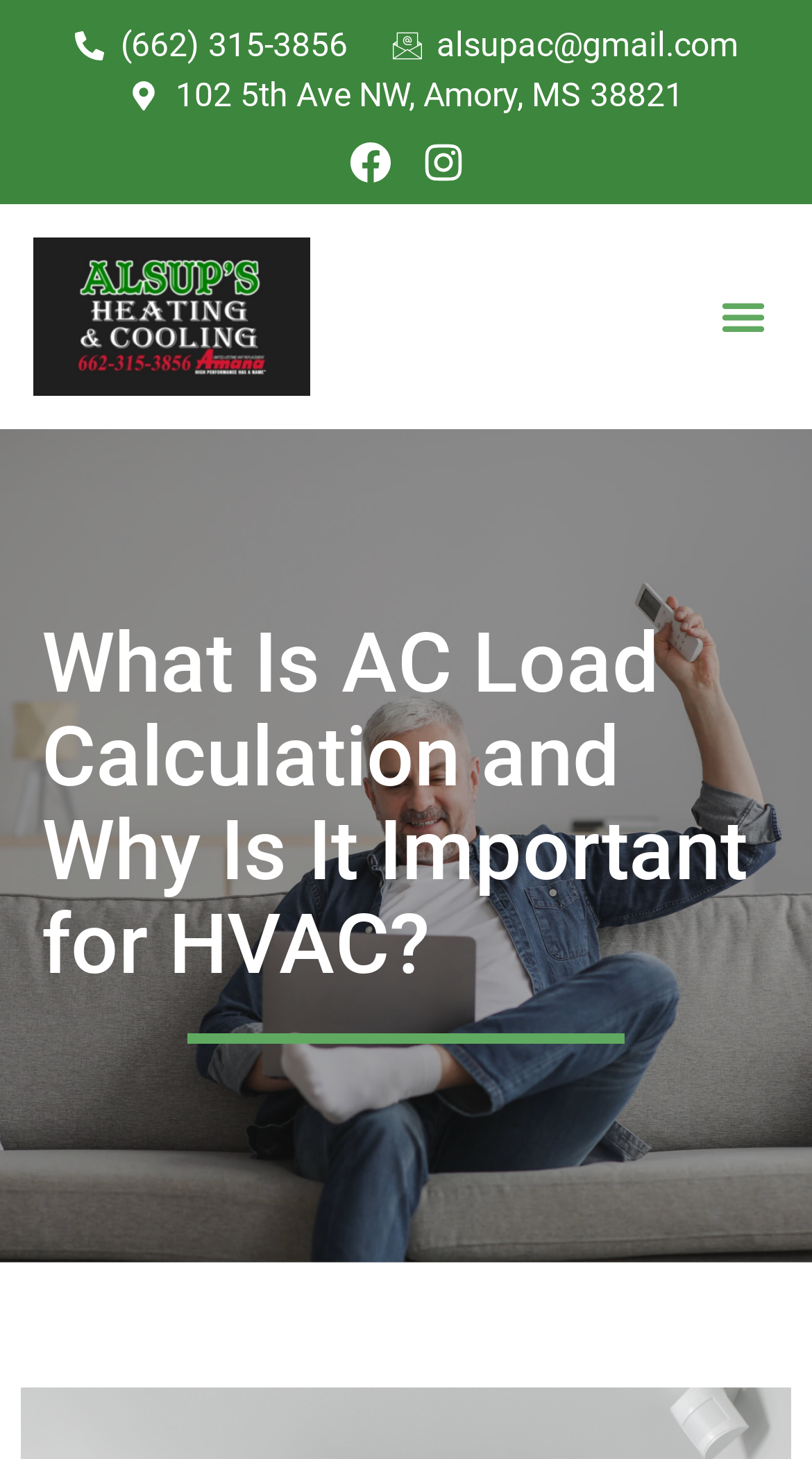Please answer the following question using a single word or phrase: 
How many social media links are there?

2